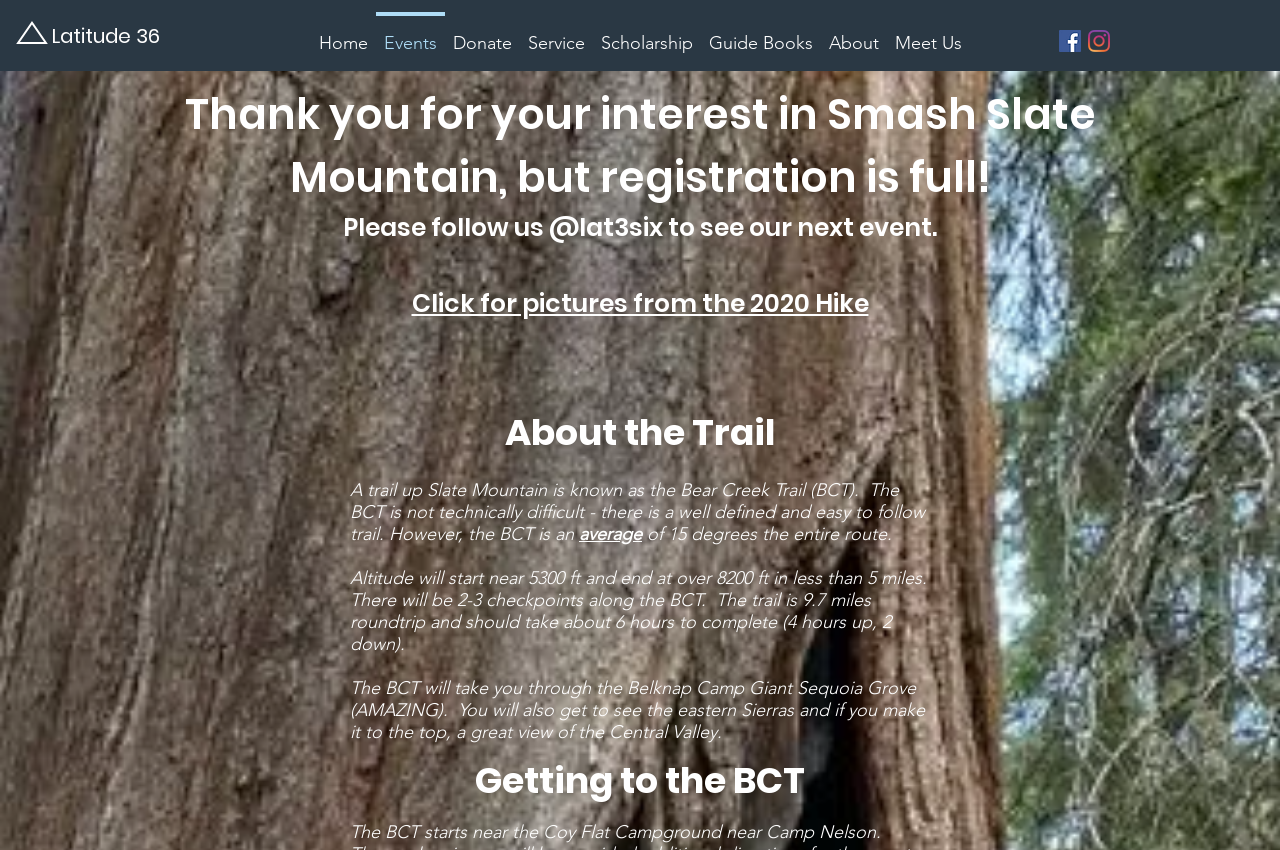Could you highlight the region that needs to be clicked to execute the instruction: "Get directions to the BCT"?

[0.352, 0.886, 0.648, 0.951]